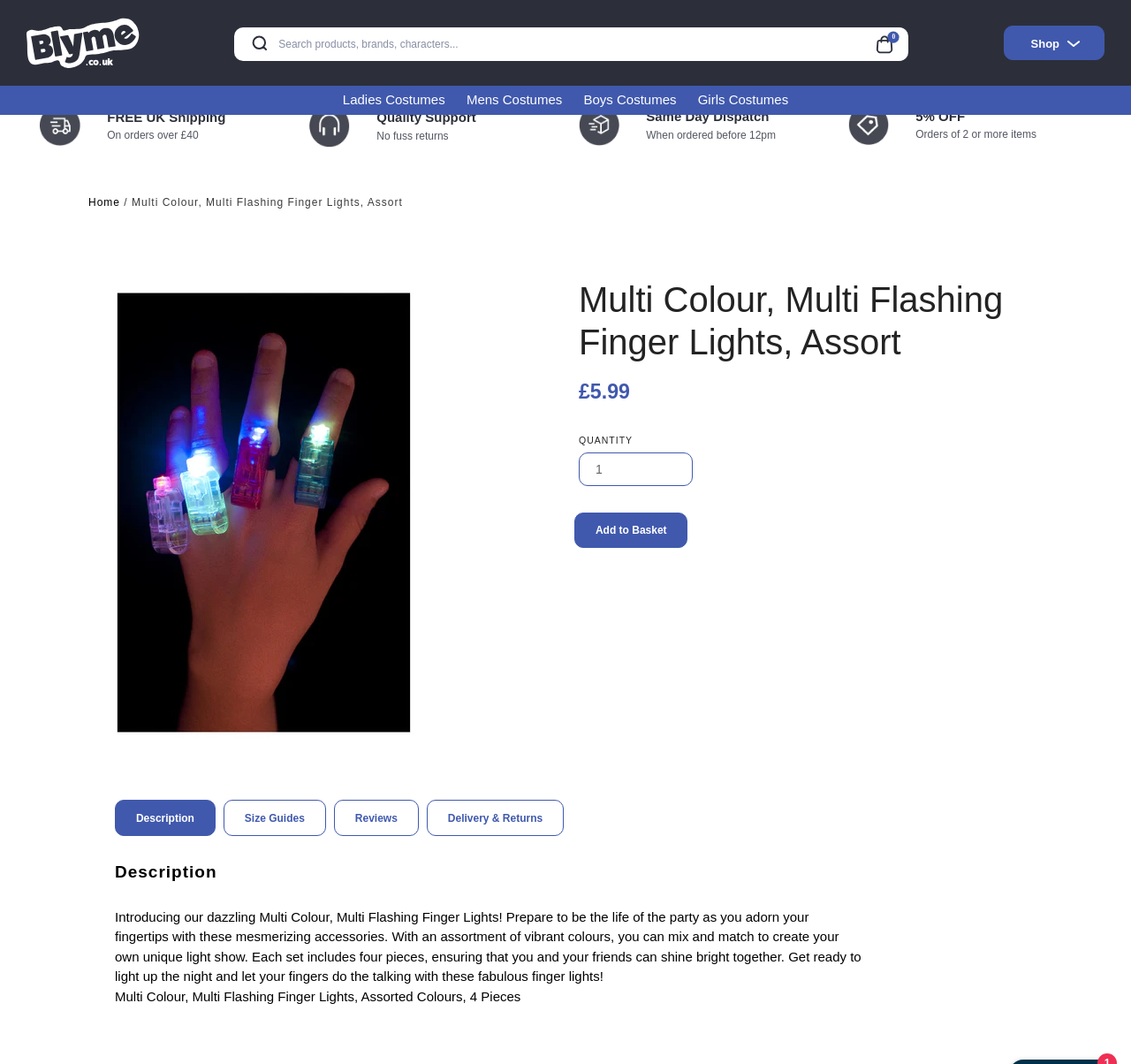Please provide a comprehensive response to the question below by analyzing the image: 
What is the minimum order value for free UK shipping?

I found the information about the free UK shipping by looking at the banner on the top of the page, which states that free UK shipping is available on orders over £40.